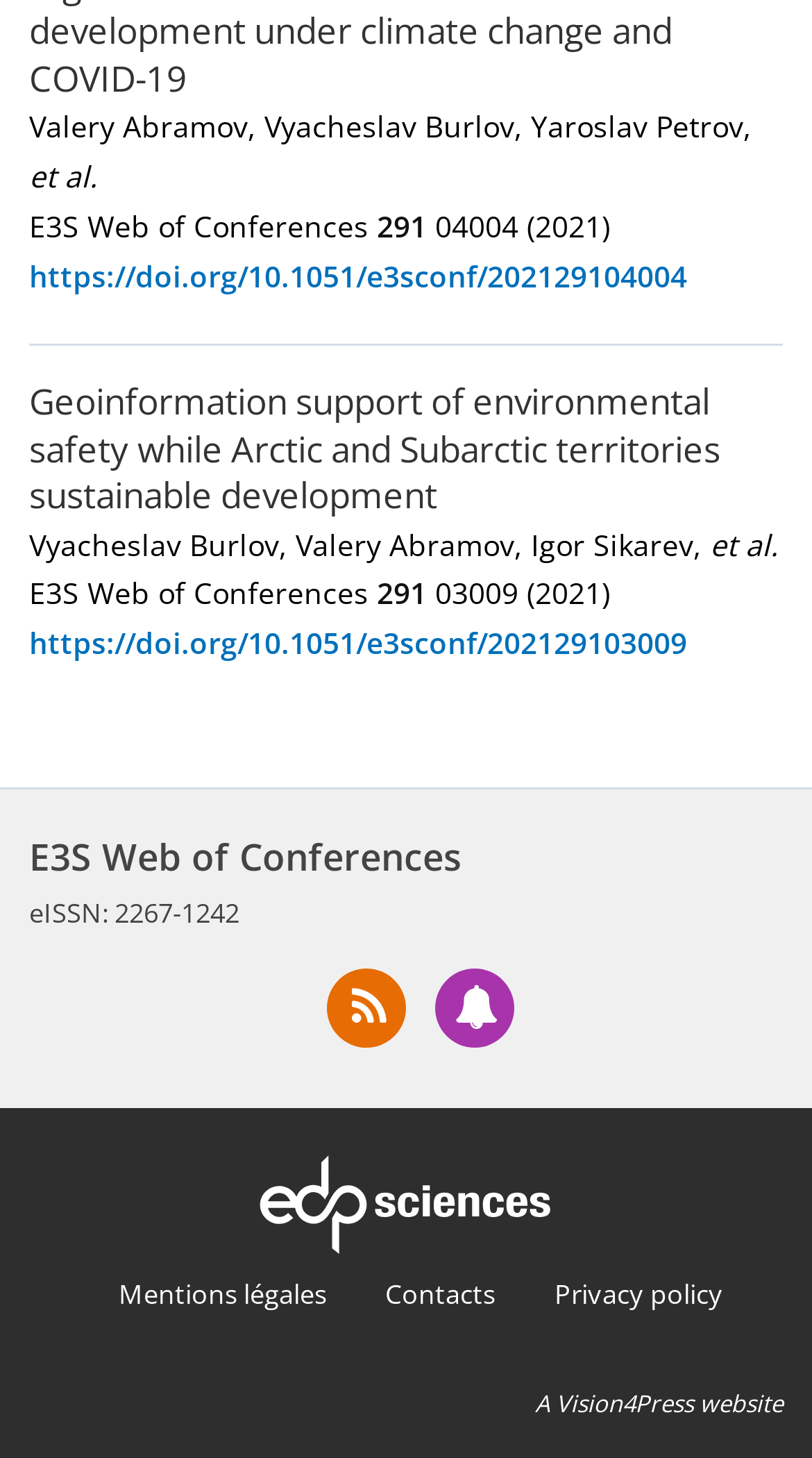Given the element description "title="Access our RSS feeds"" in the screenshot, predict the bounding box coordinates of that UI element.

[0.403, 0.665, 0.5, 0.719]